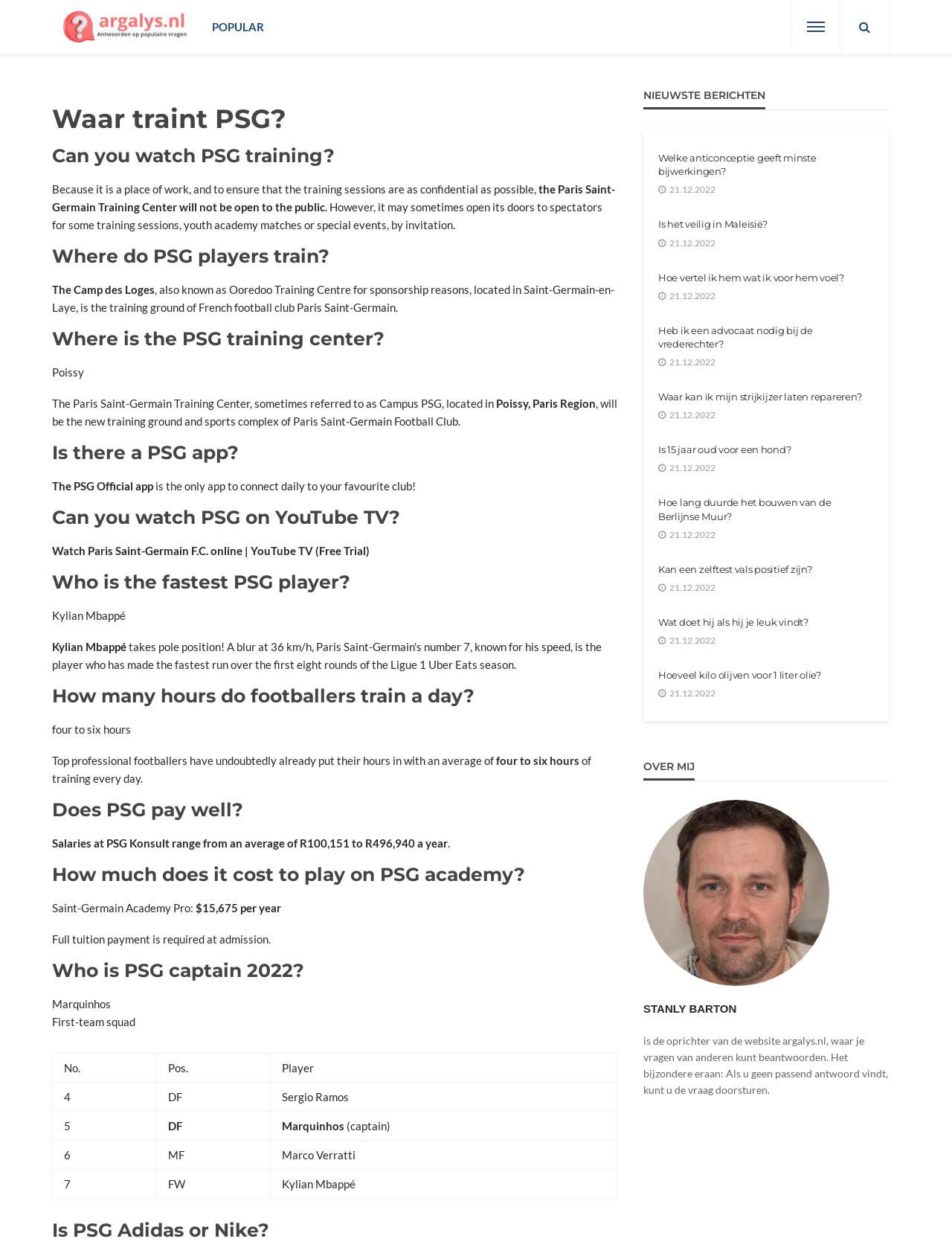Find the bounding box coordinates for the area that should be clicked to accomplish the instruction: "Click on the 'Is het veilig in Maleisië?' article".

[0.691, 0.173, 0.918, 0.197]